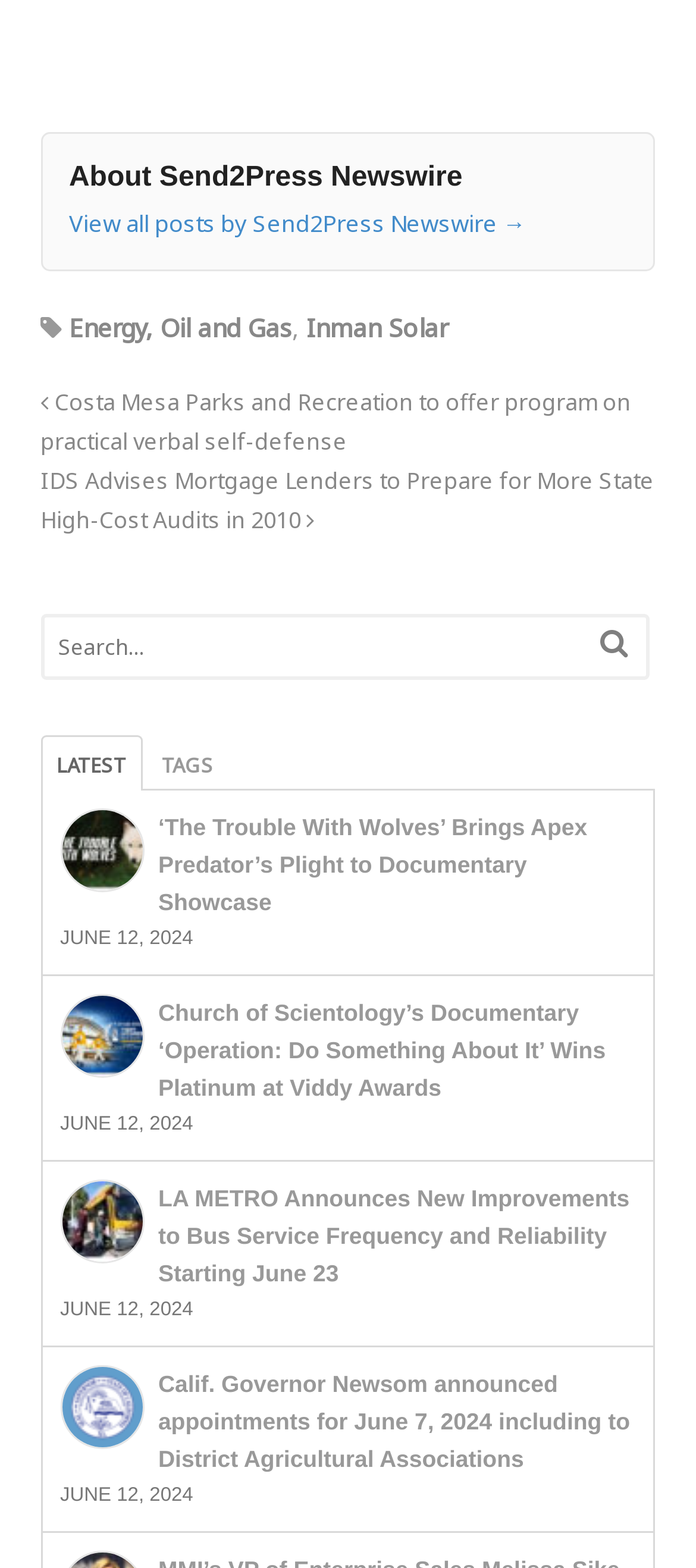Please find the bounding box coordinates of the element that needs to be clicked to perform the following instruction: "Read about Costa Mesa Parks and Recreation". The bounding box coordinates should be four float numbers between 0 and 1, represented as [left, top, right, bottom].

[0.058, 0.247, 0.907, 0.292]